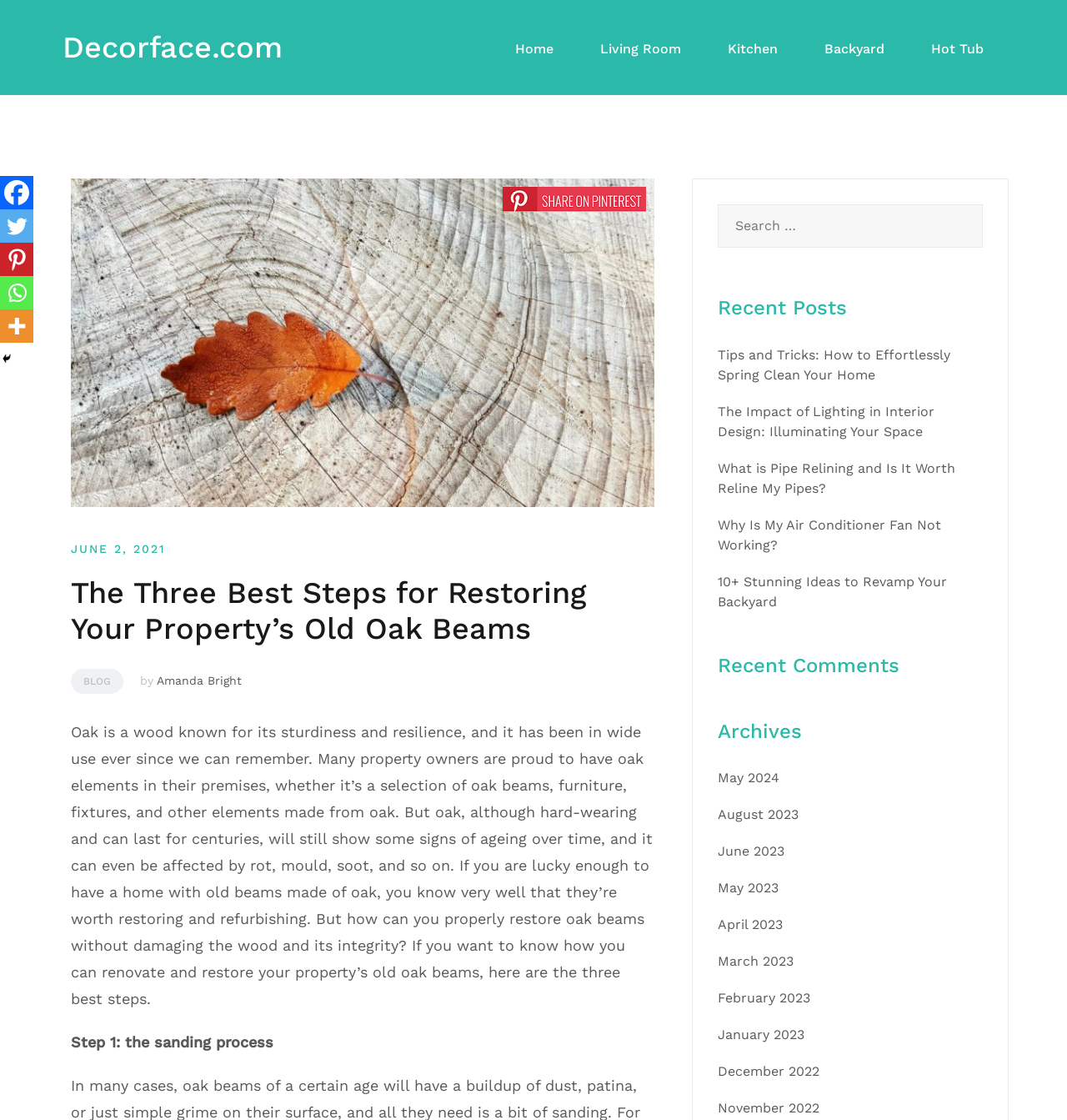Find the bounding box coordinates of the element I should click to carry out the following instruction: "Check the 'Archives'".

[0.673, 0.642, 0.921, 0.664]